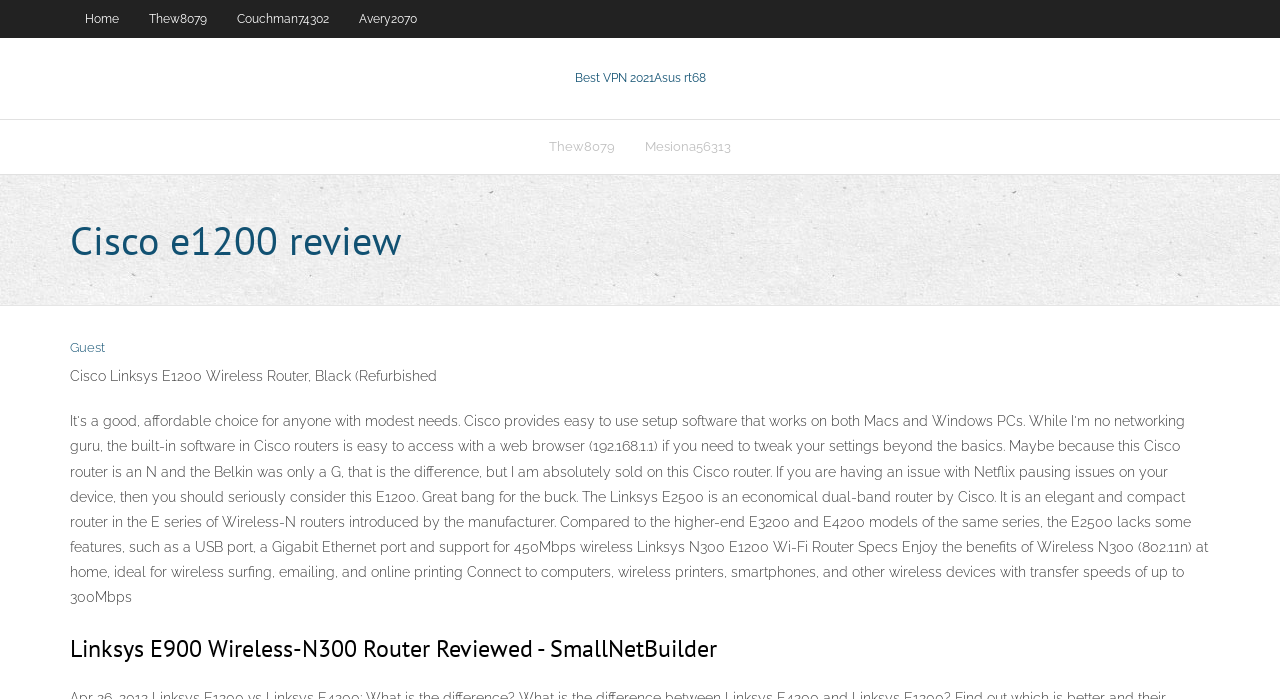Please reply to the following question using a single word or phrase: 
How many tables are on the webpage?

3